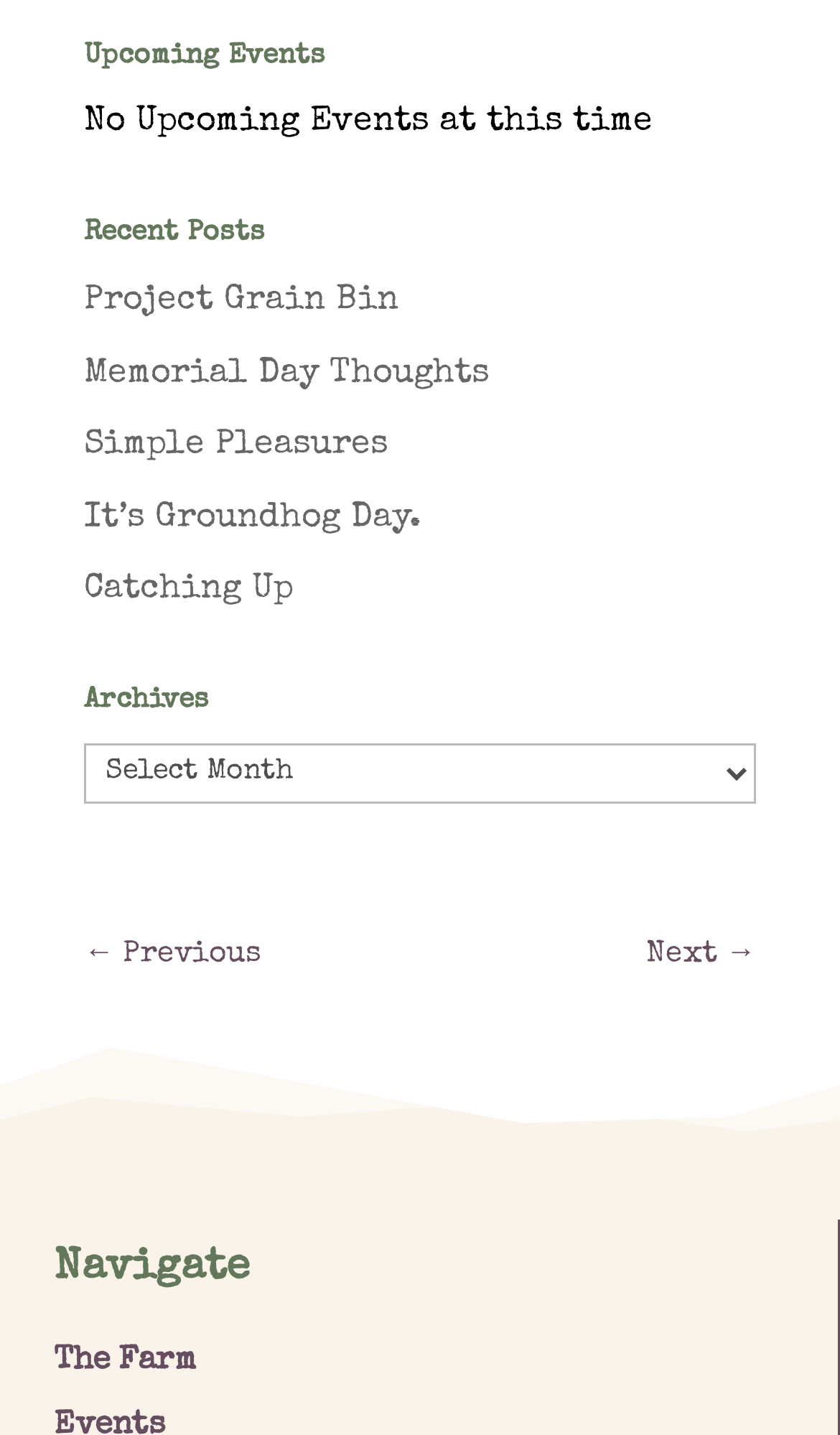Are there any upcoming events?
Refer to the screenshot and respond with a concise word or phrase.

No